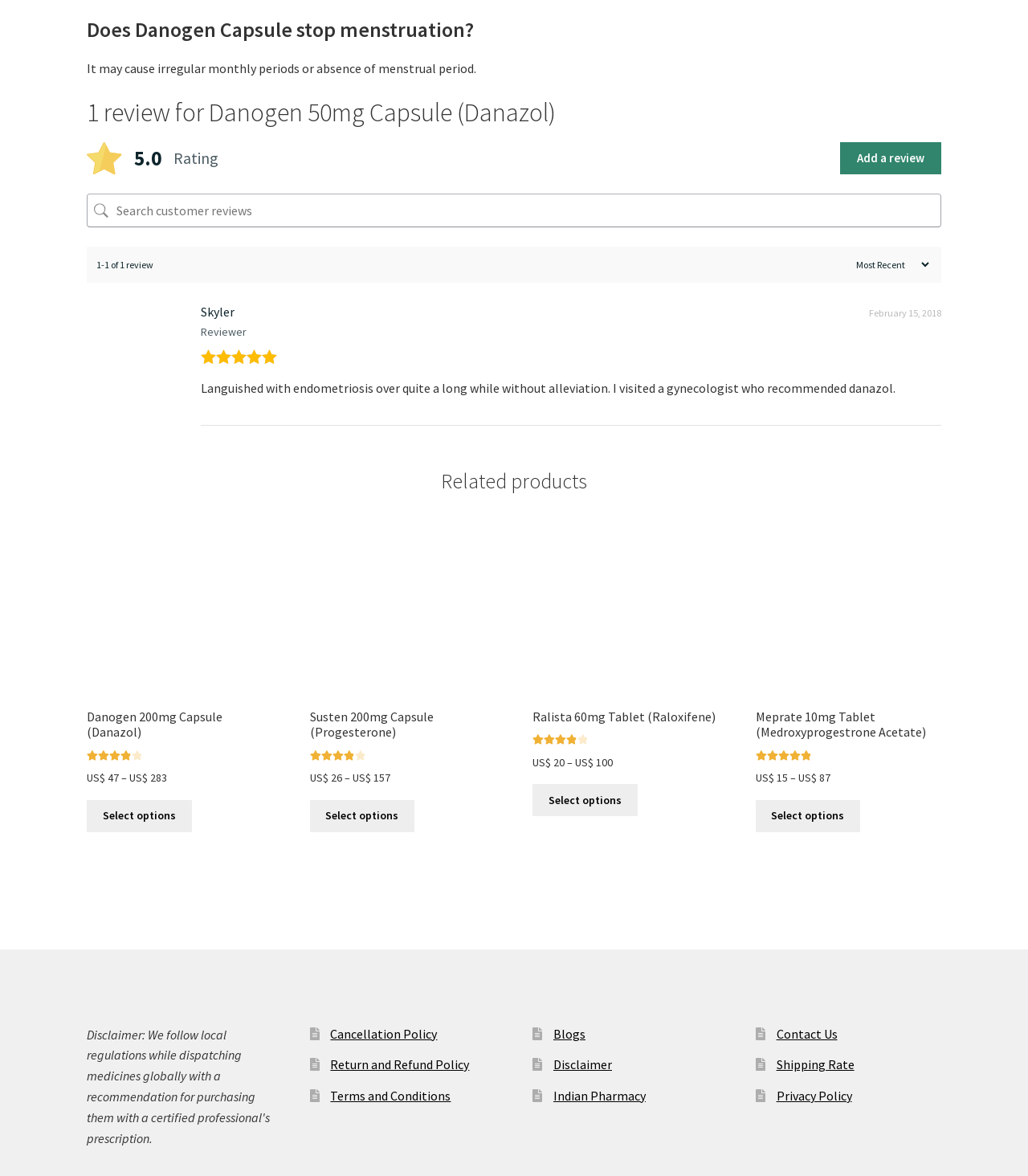What is the rating of Danogen 50mg Capsule?
Please look at the screenshot and answer using one word or phrase.

5.0